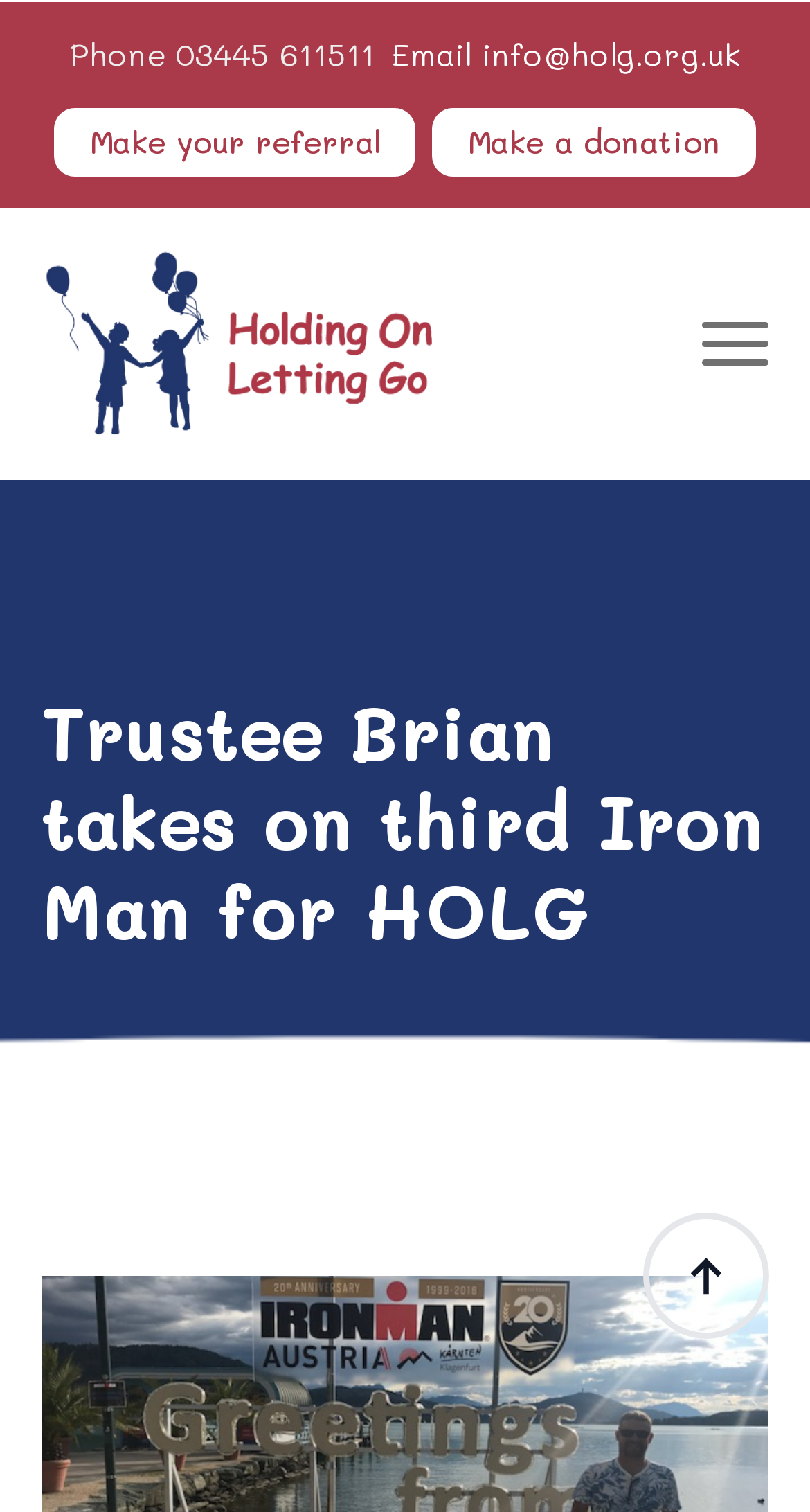Determine the bounding box coordinates (top-left x, top-left y, bottom-right x, bottom-right y) of the UI element described in the following text: aria-label="Open Menu"

[0.867, 0.205, 0.949, 0.249]